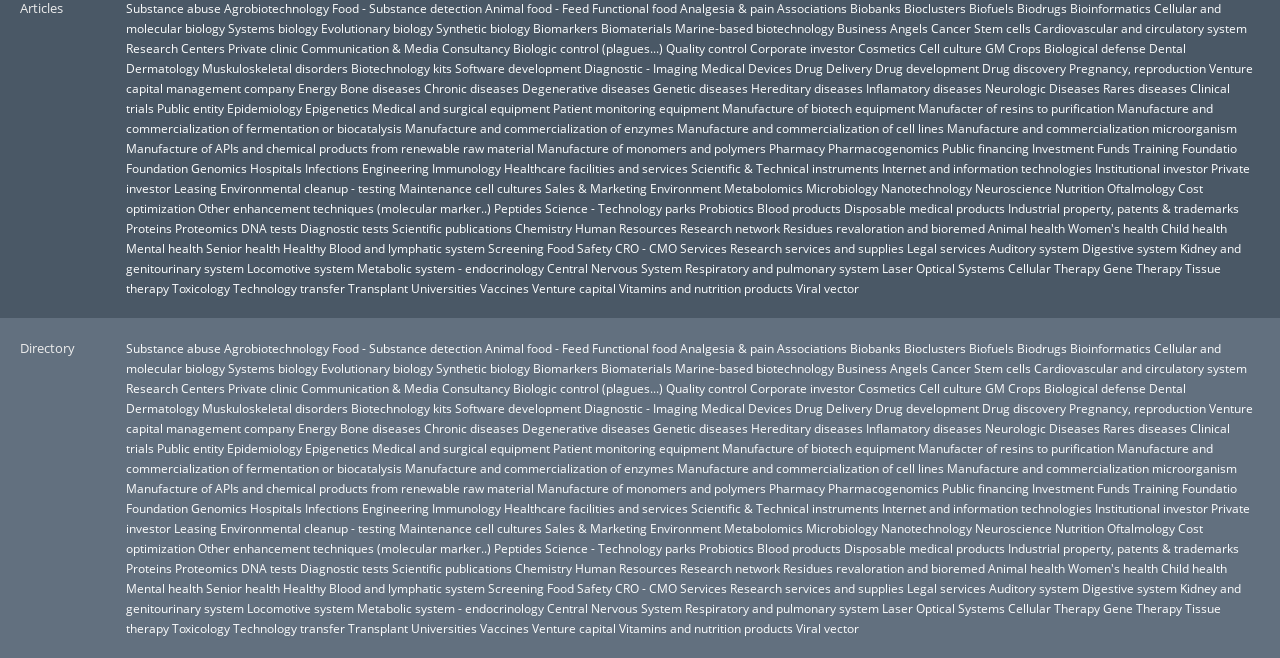Answer this question in one word or a short phrase: Are there any links related to diseases on the webpage?

Yes